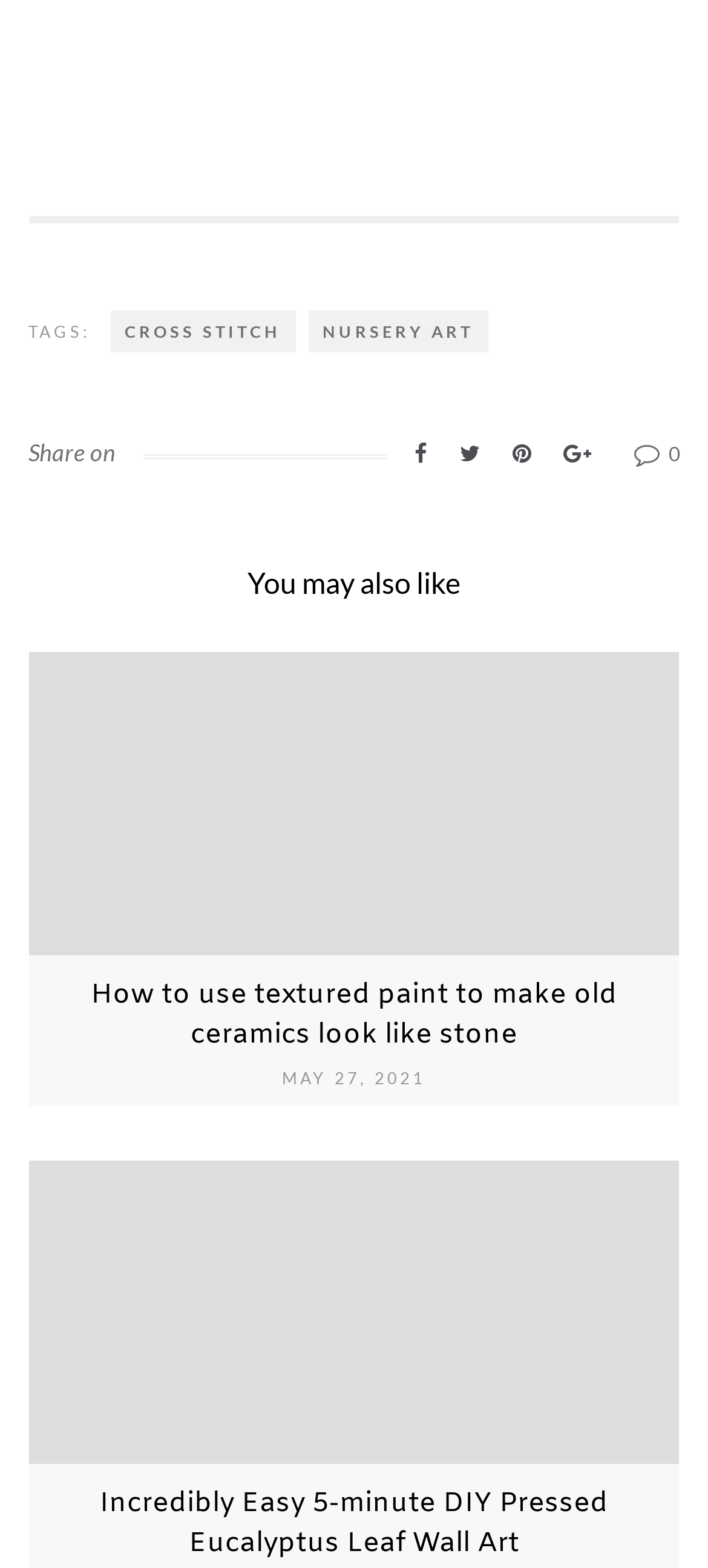Find the bounding box coordinates for the element that must be clicked to complete the instruction: "Click on the CROSS STITCH tag". The coordinates should be four float numbers between 0 and 1, indicated as [left, top, right, bottom].

[0.155, 0.198, 0.417, 0.225]